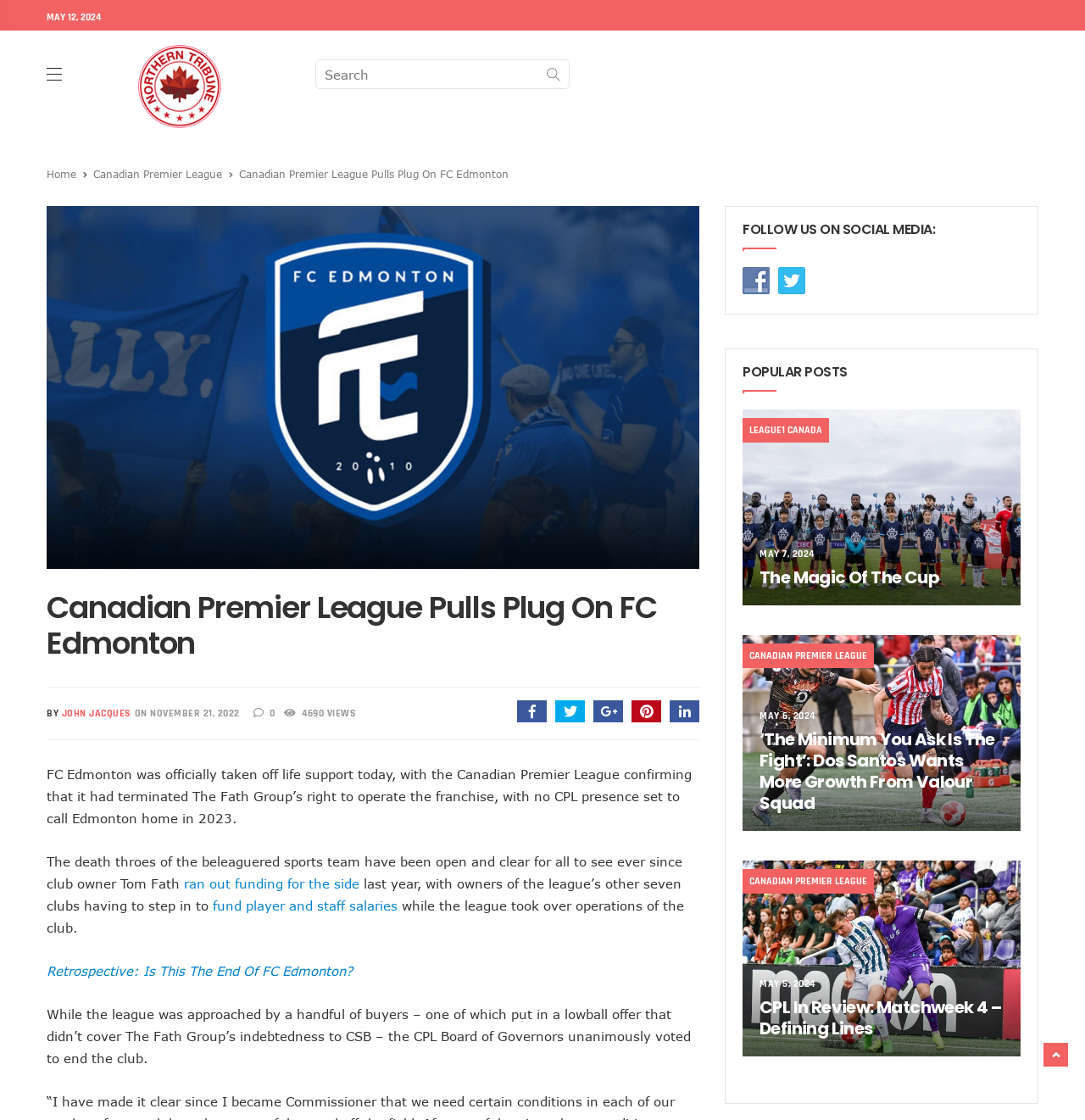Please determine the bounding box coordinates of the element's region to click in order to carry out the following instruction: "Go to Home page". The coordinates should be four float numbers between 0 and 1, i.e., [left, top, right, bottom].

[0.043, 0.15, 0.07, 0.16]